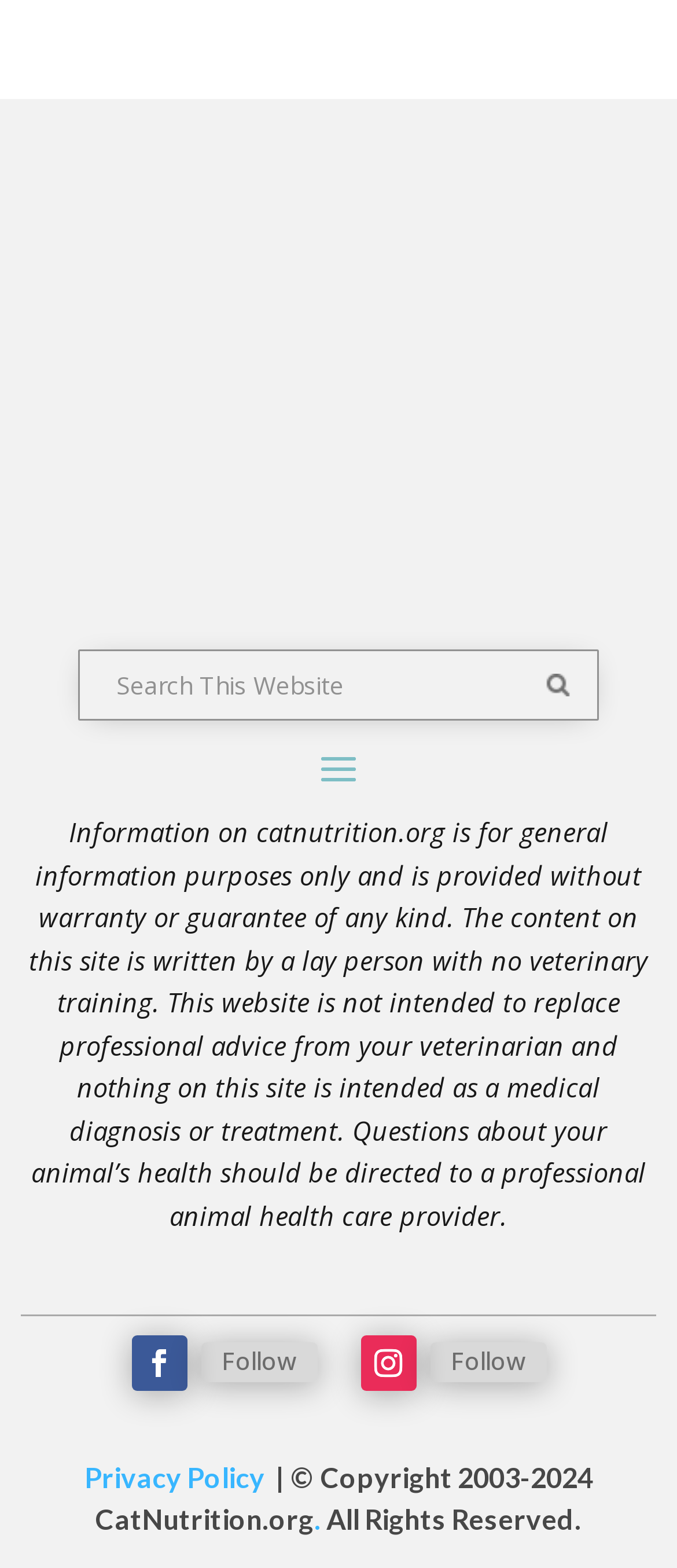Please locate the bounding box coordinates of the element that should be clicked to complete the given instruction: "Search This Website".

[0.121, 0.417, 0.787, 0.458]